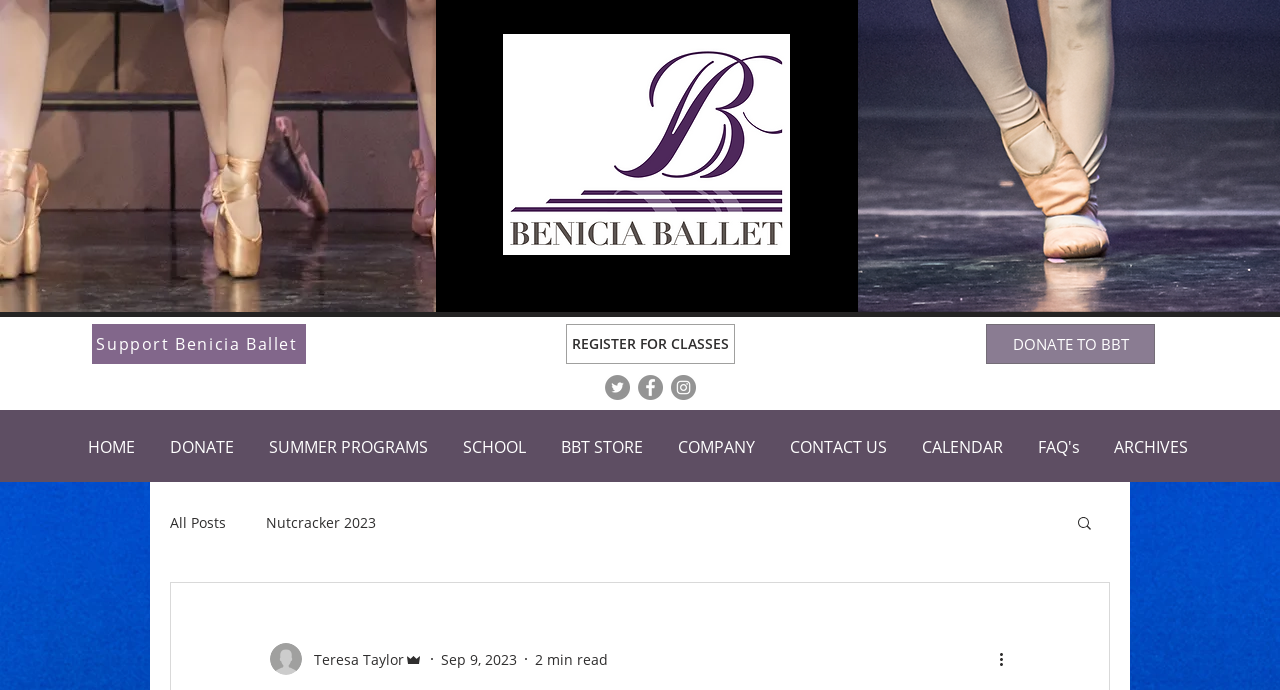Given the webpage screenshot, identify the bounding box of the UI element that matches this description: "ARCHIVES".

[0.859, 0.612, 0.943, 0.684]